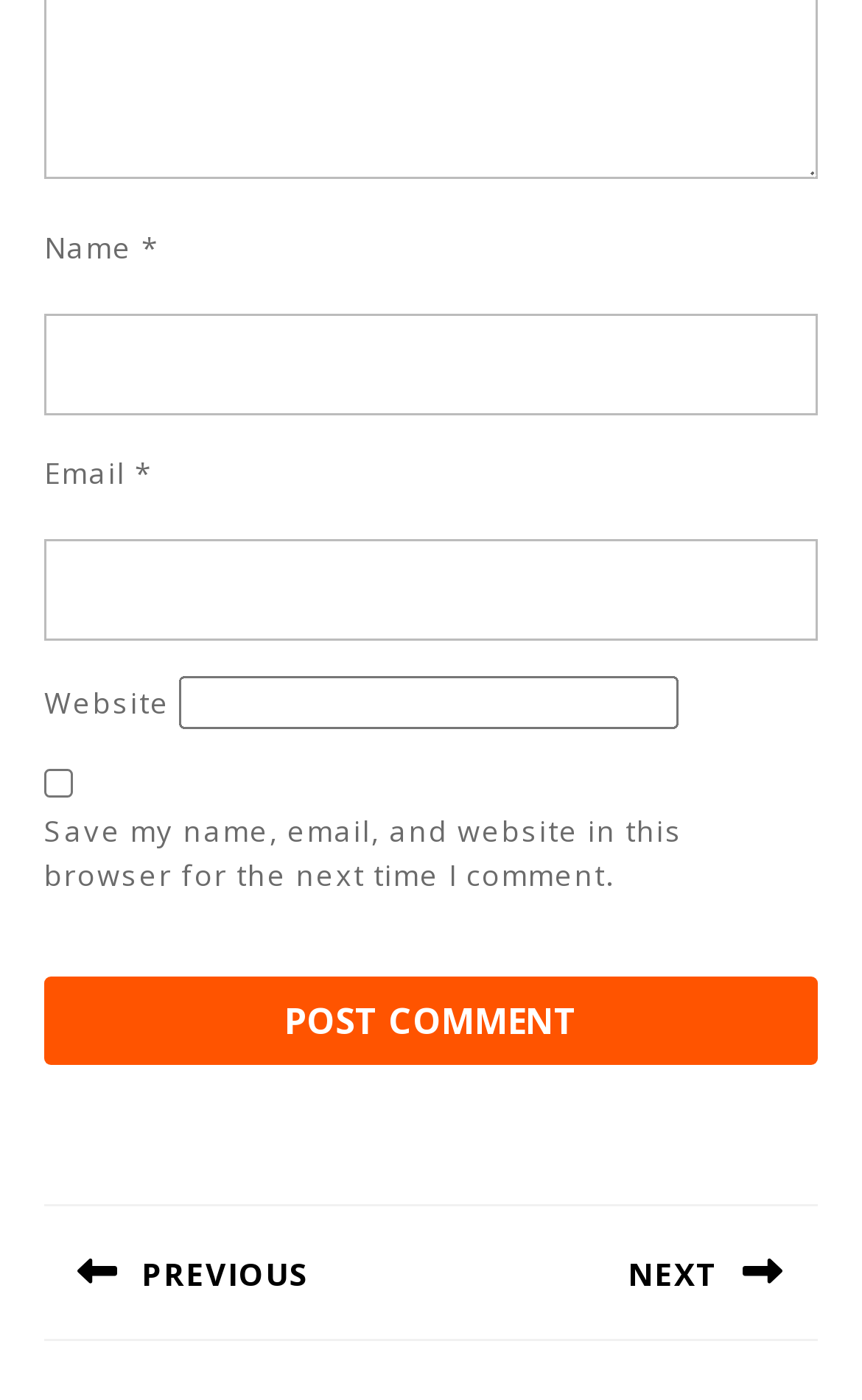Locate the bounding box coordinates of the UI element described by: "parent_node: Email * aria-describedby="email-notes" name="email"". The bounding box coordinates should consist of four float numbers between 0 and 1, i.e., [left, top, right, bottom].

[0.051, 0.385, 0.949, 0.458]